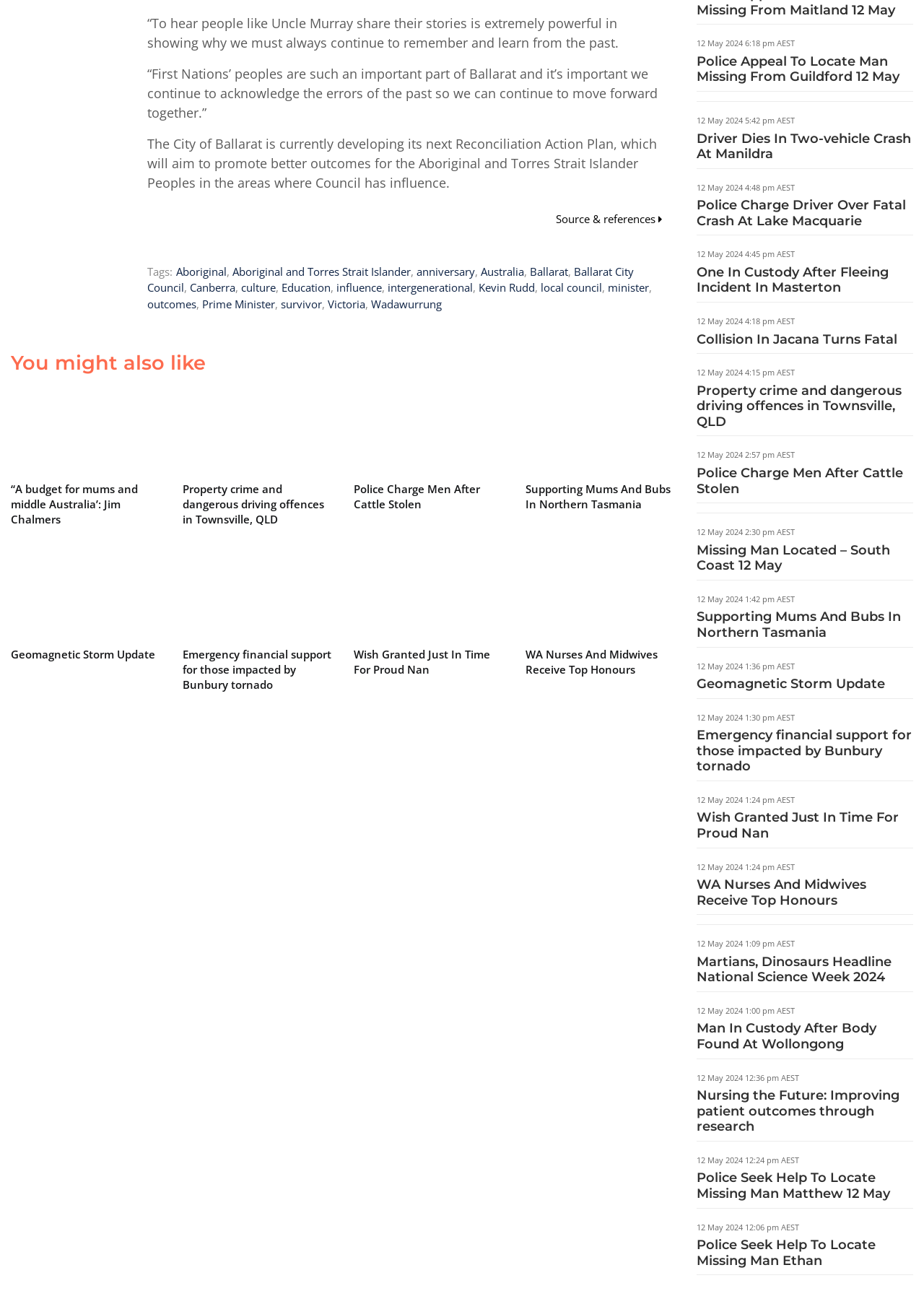Determine the bounding box coordinates of the clickable element to achieve the following action: 'Click the link to 'Supporting Mums And Bubs In Northern Tasmania''. Provide the coordinates as four float values between 0 and 1, formatted as [left, top, right, bottom].

[0.568, 0.373, 0.73, 0.396]